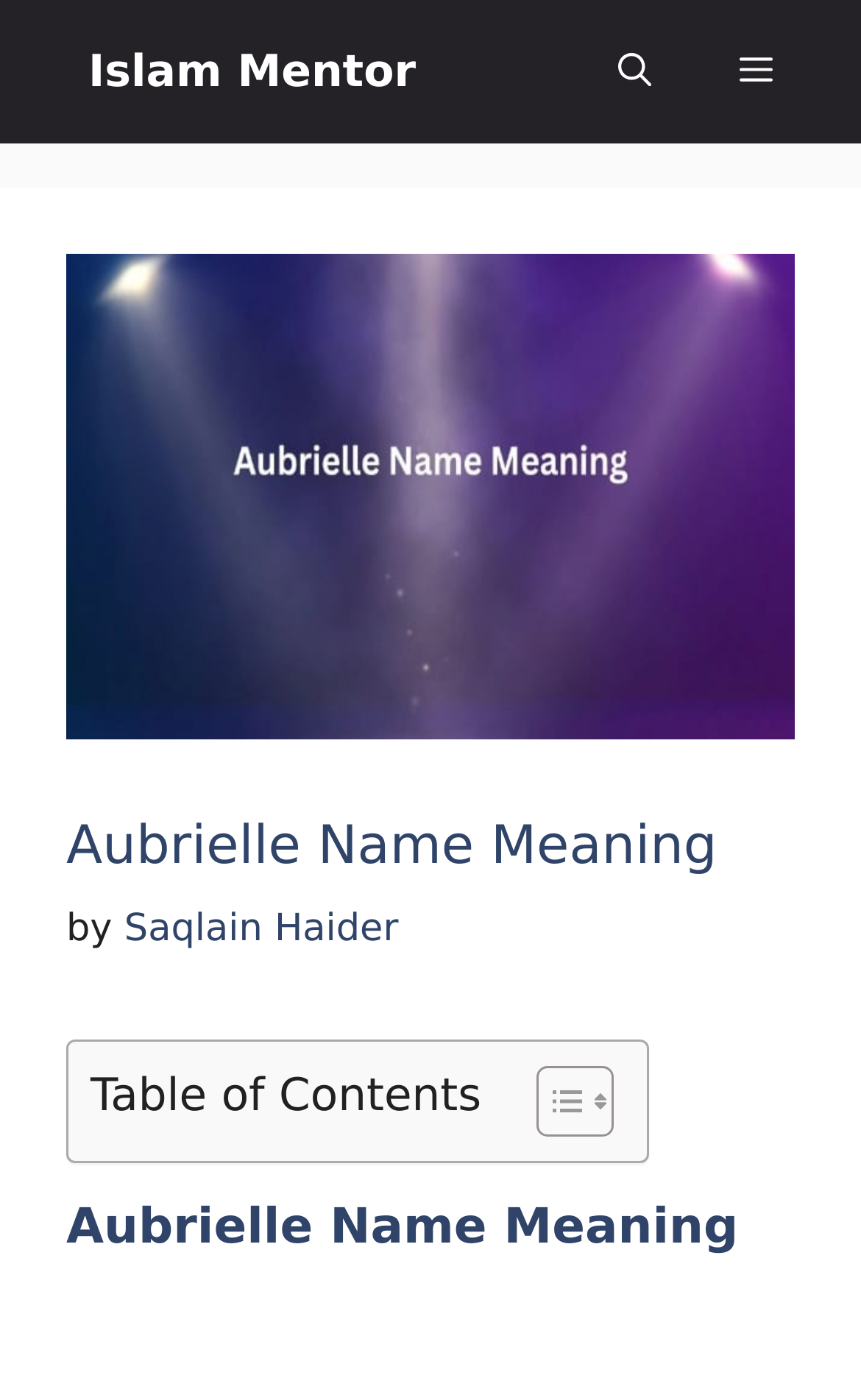Provide an in-depth caption for the webpage.

The webpage is about the name Aubrielle, its meaning, and significance. At the top left, there is a link to "Islam Mentor". Next to it, on the top right, there is a button labeled "Menu" and another button labeled "Open search". 

Below the top section, there is a large image with the title "Aubrielle Name Meaning". Underneath the image, there is a header section with the same title "Aubrielle Name Meaning" and a byline "by Saqlain Haider". 

Further down, there is a table of contents section with a heading "Table of Contents" and a link to toggle its visibility. The table of contents section is positioned to the left of the page. 

Finally, there is another heading "Aubrielle Name Meaning" at the bottom of the page, followed by a small amount of whitespace.